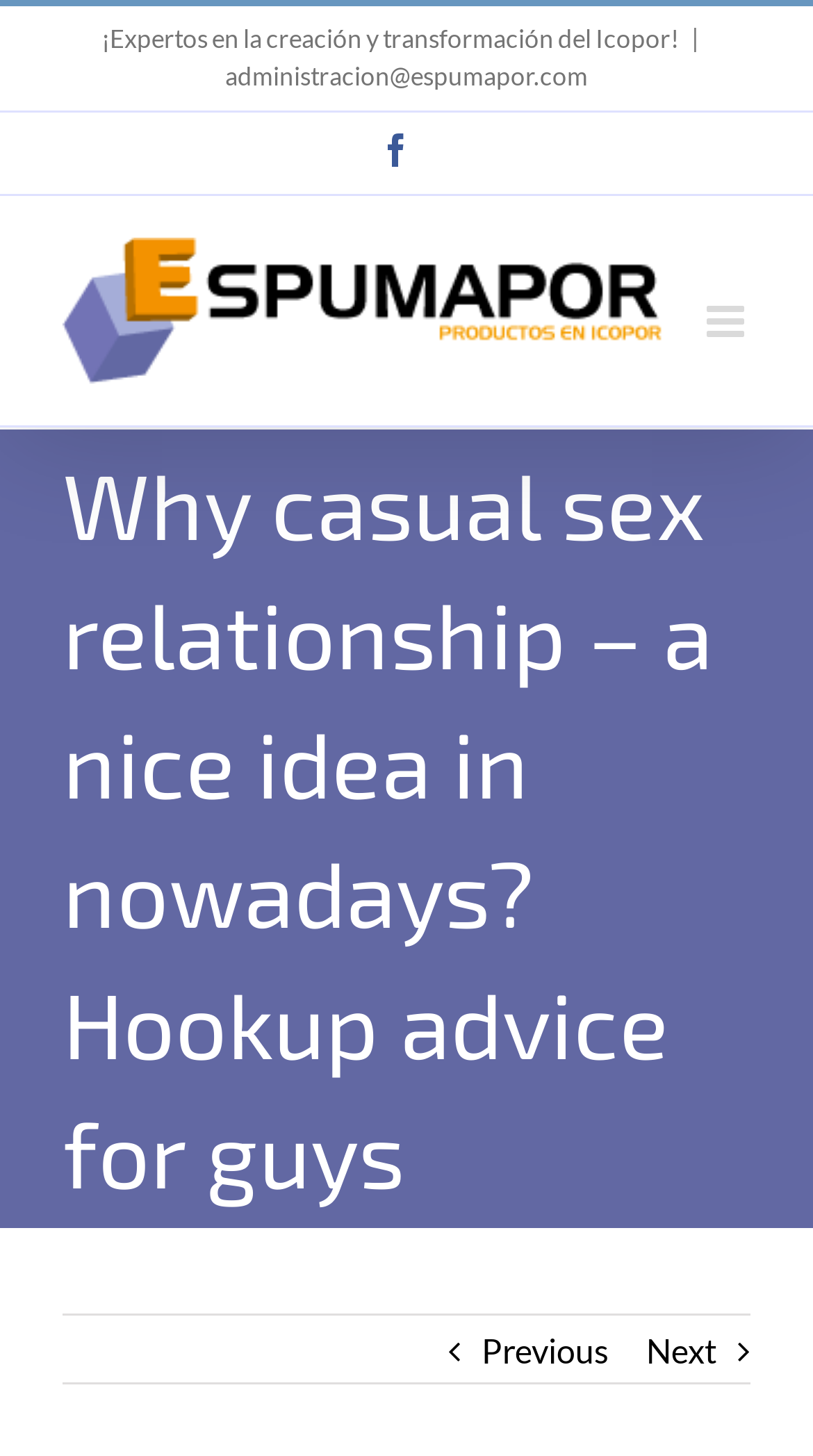Provide the bounding box coordinates of the HTML element this sentence describes: "alt="Espumapor Logo"". The bounding box coordinates consist of four float numbers between 0 and 1, i.e., [left, top, right, bottom].

[0.077, 0.164, 0.815, 0.264]